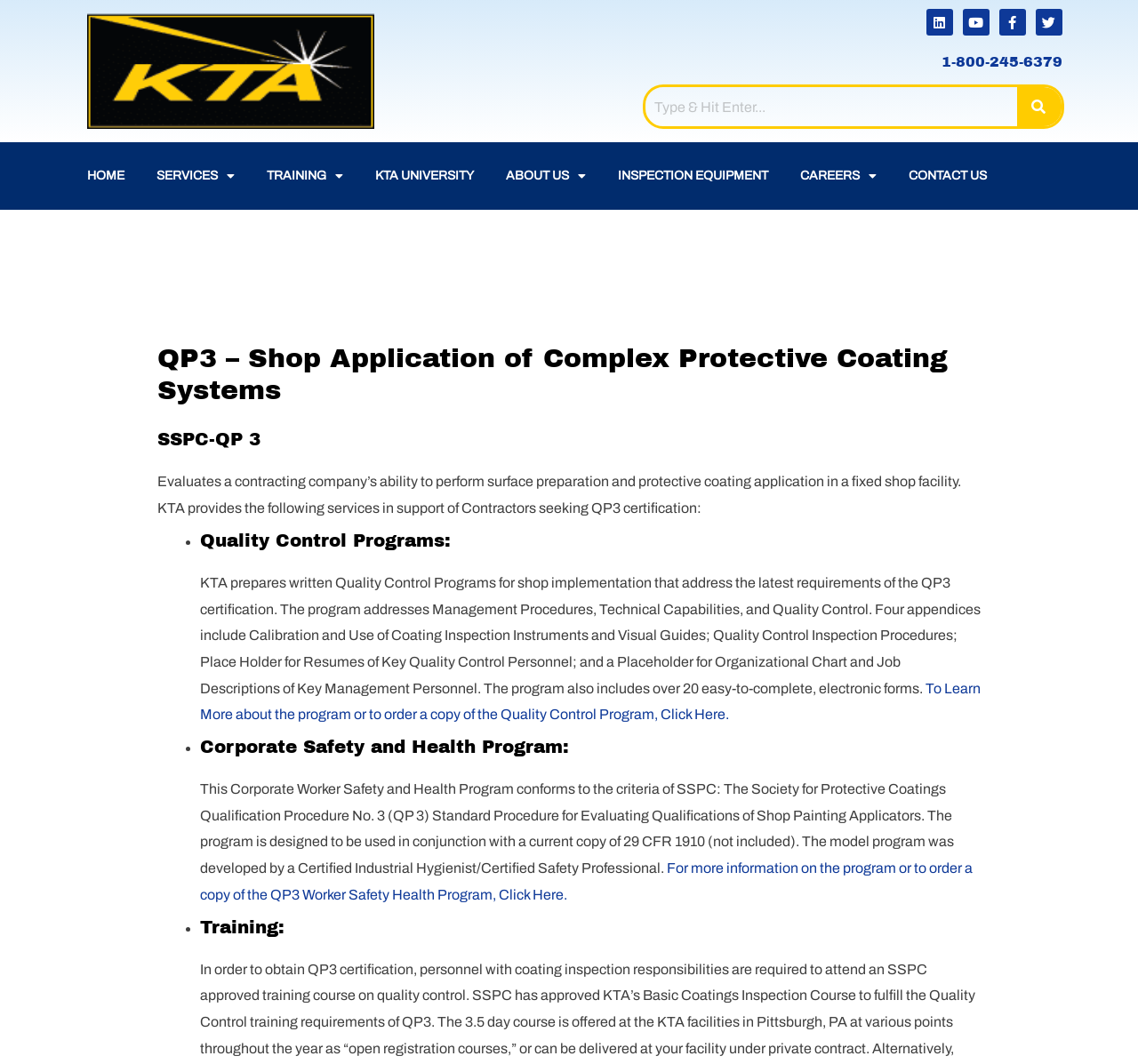Using the provided element description: "Skip to product information", identify the bounding box coordinates. The coordinates should be four floats between 0 and 1 in the order [left, top, right, bottom].

None